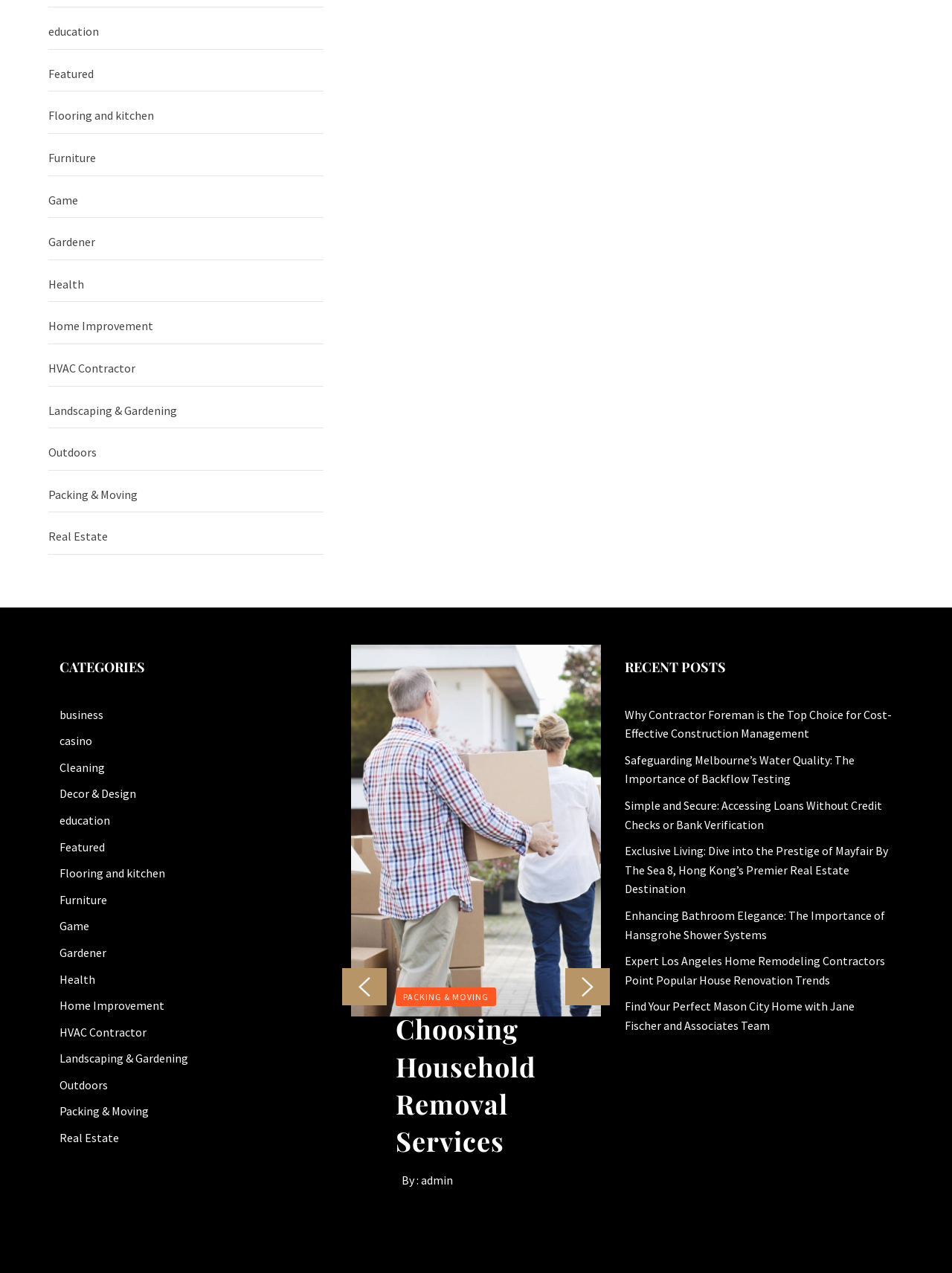Find the bounding box coordinates of the clickable element required to execute the following instruction: "Check the 'Featured' link". Provide the coordinates as four float numbers between 0 and 1, i.e., [left, top, right, bottom].

[0.051, 0.045, 0.34, 0.072]